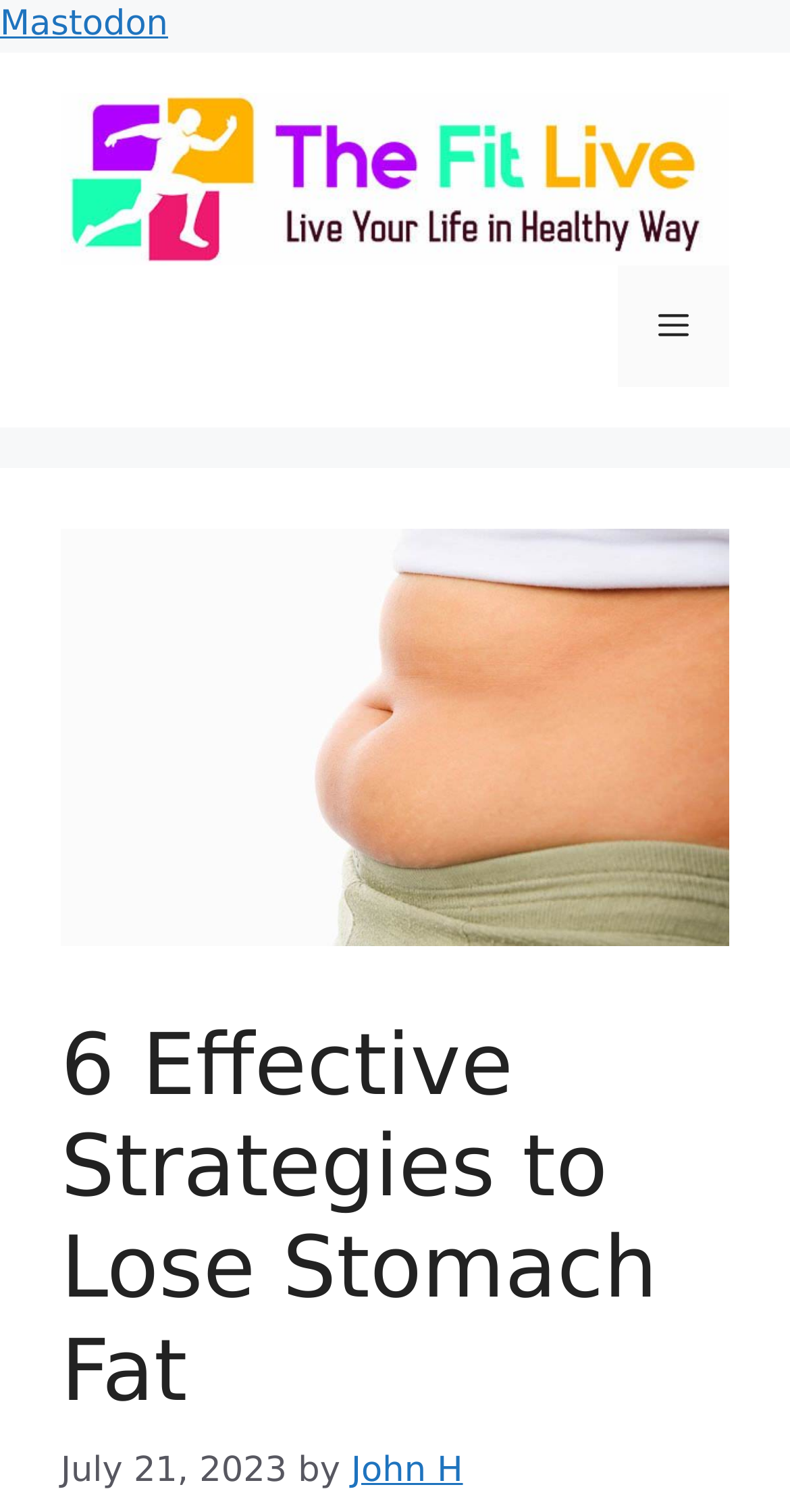Provide a single word or phrase to answer the given question: 
What is the topic of the main content?

Losing stomach fat